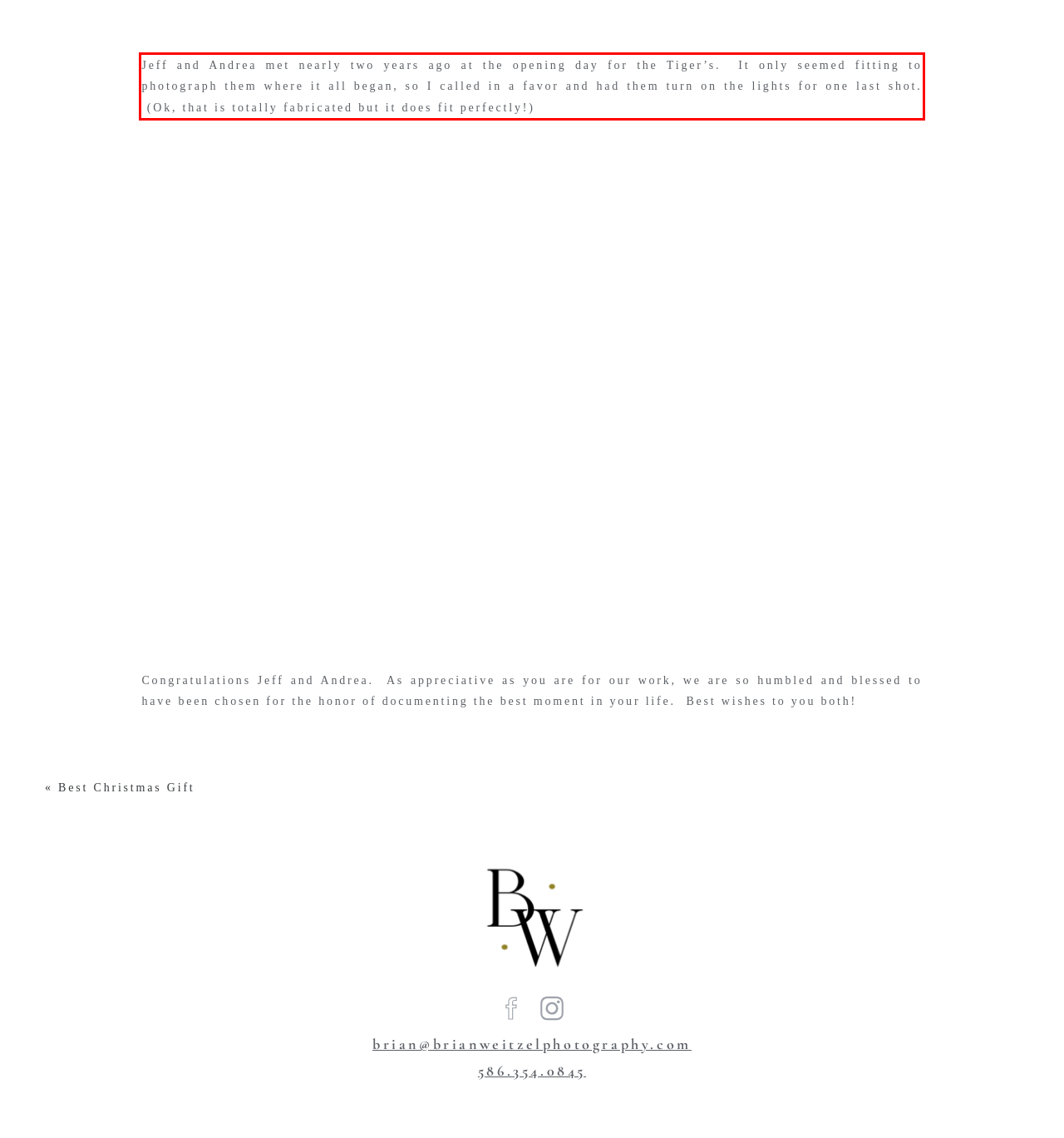You have a screenshot of a webpage with a red bounding box. Identify and extract the text content located inside the red bounding box.

Jeff and Andrea met nearly two years ago at the opening day for the Tiger’s. It only seemed fitting to photograph them where it all began, so I called in a favor and had them turn on the lights for one last shot. (Ok, that is totally fabricated but it does fit perfectly!)